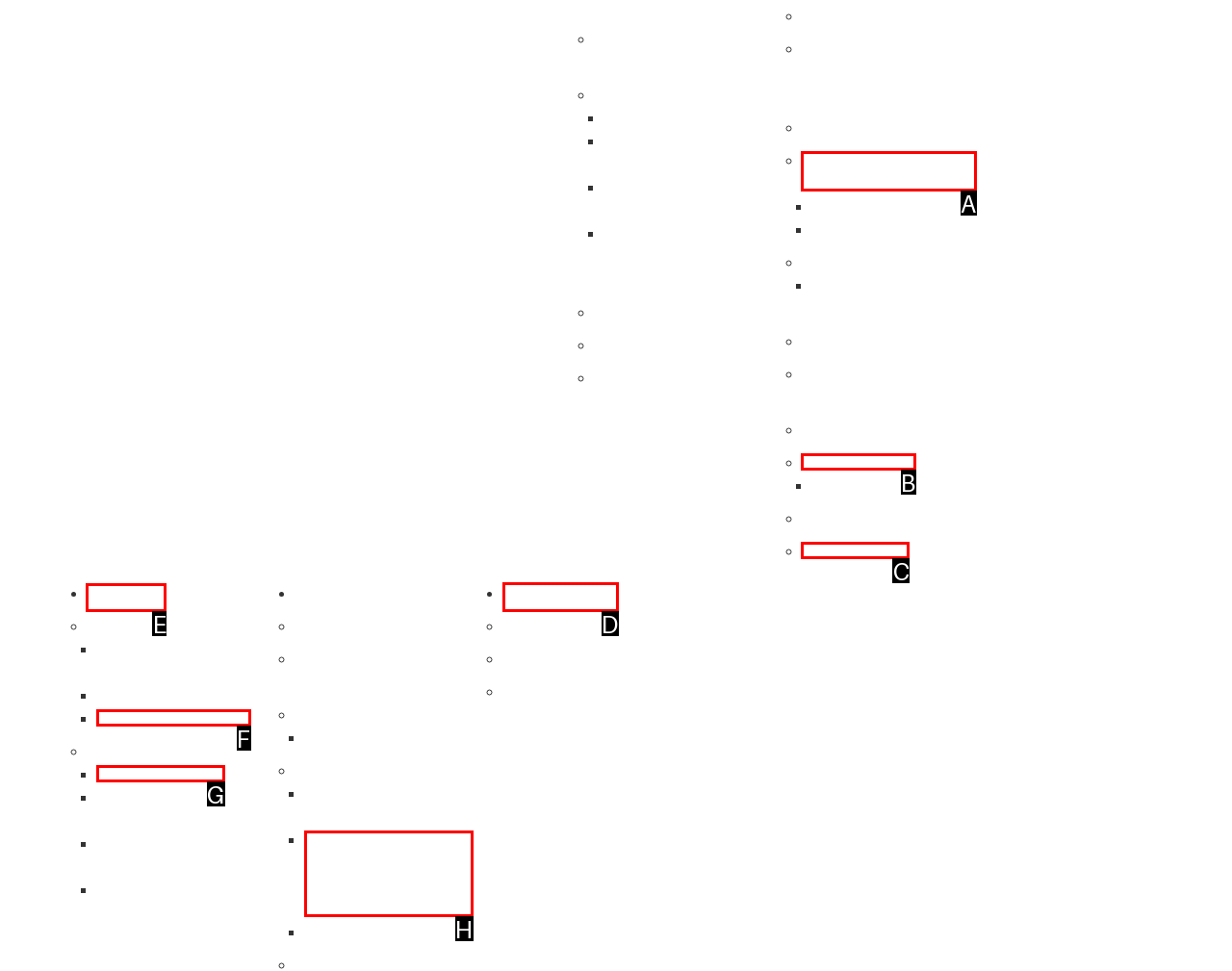Which lettered option should be clicked to perform the following task: Go to the home page
Respond with the letter of the appropriate option.

None